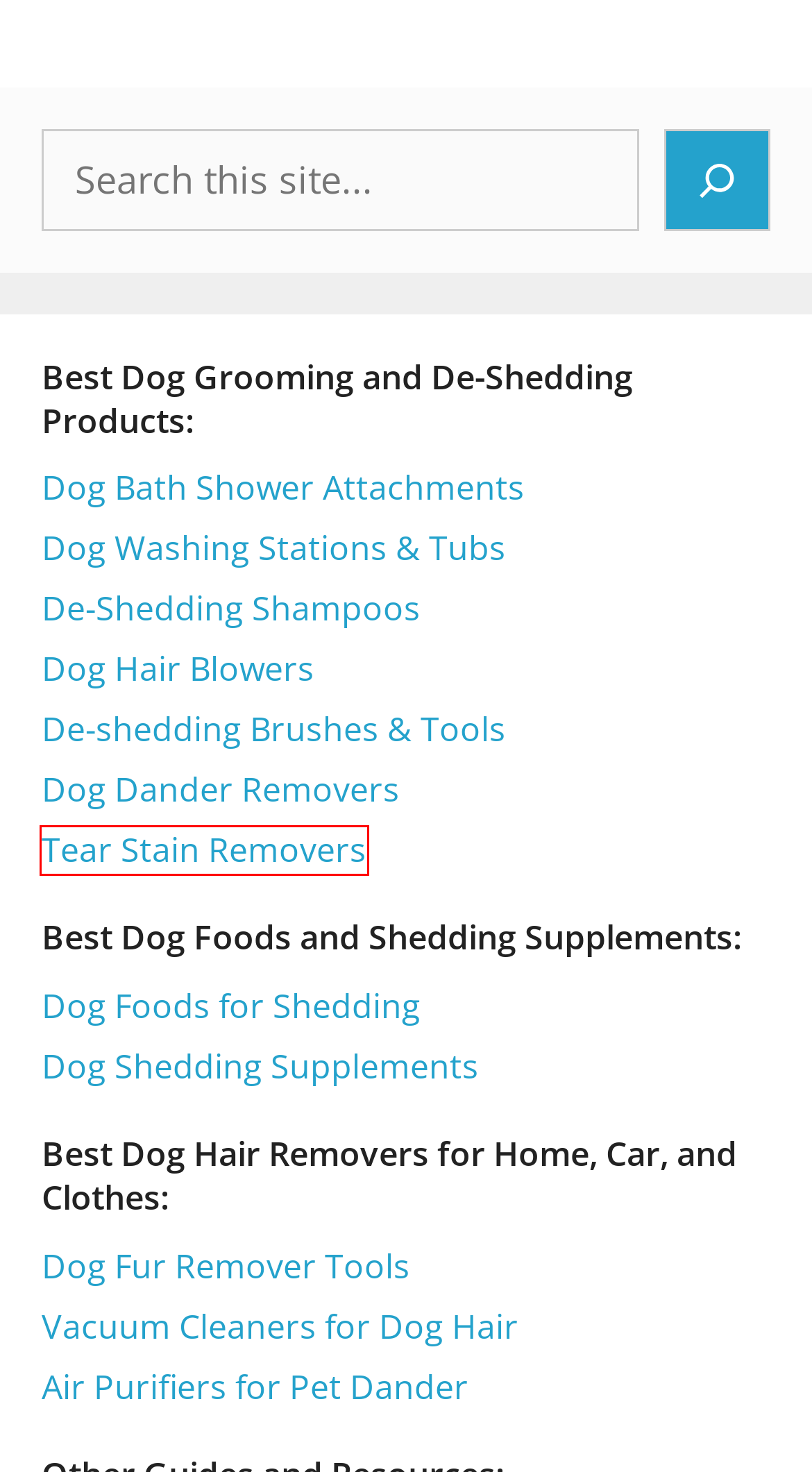You are given a screenshot depicting a webpage with a red bounding box around a UI element. Select the description that best corresponds to the new webpage after clicking the selected element. Here are the choices:
A. 7 Best Dog Dander Removers (2024 Reviews & Buyer’s Guide) - Stop My Dog Shedding
B. 7 Best Dog Washing Attachments: Shower, Bath, Hose, & More
C. 10 Best Dog Hair Removers of 2024 (Home, Clothes, and Car)
D. Terms of Use - Stop My Dog Shedding
E. 10 Best Dog Shedding Brushes of 2024 (Reviews & Buyer’s Guide)
F. Dog Coat Types & How They Shed Differently - Stop My Dog Shedding
G. Best Tear Stain Removers for White Dogs (Like Maltese & Bichon) - Stop My Dog Shedding
H. Best Shampoos for Dog Shedding (Top 6 Picks for 2024)

G